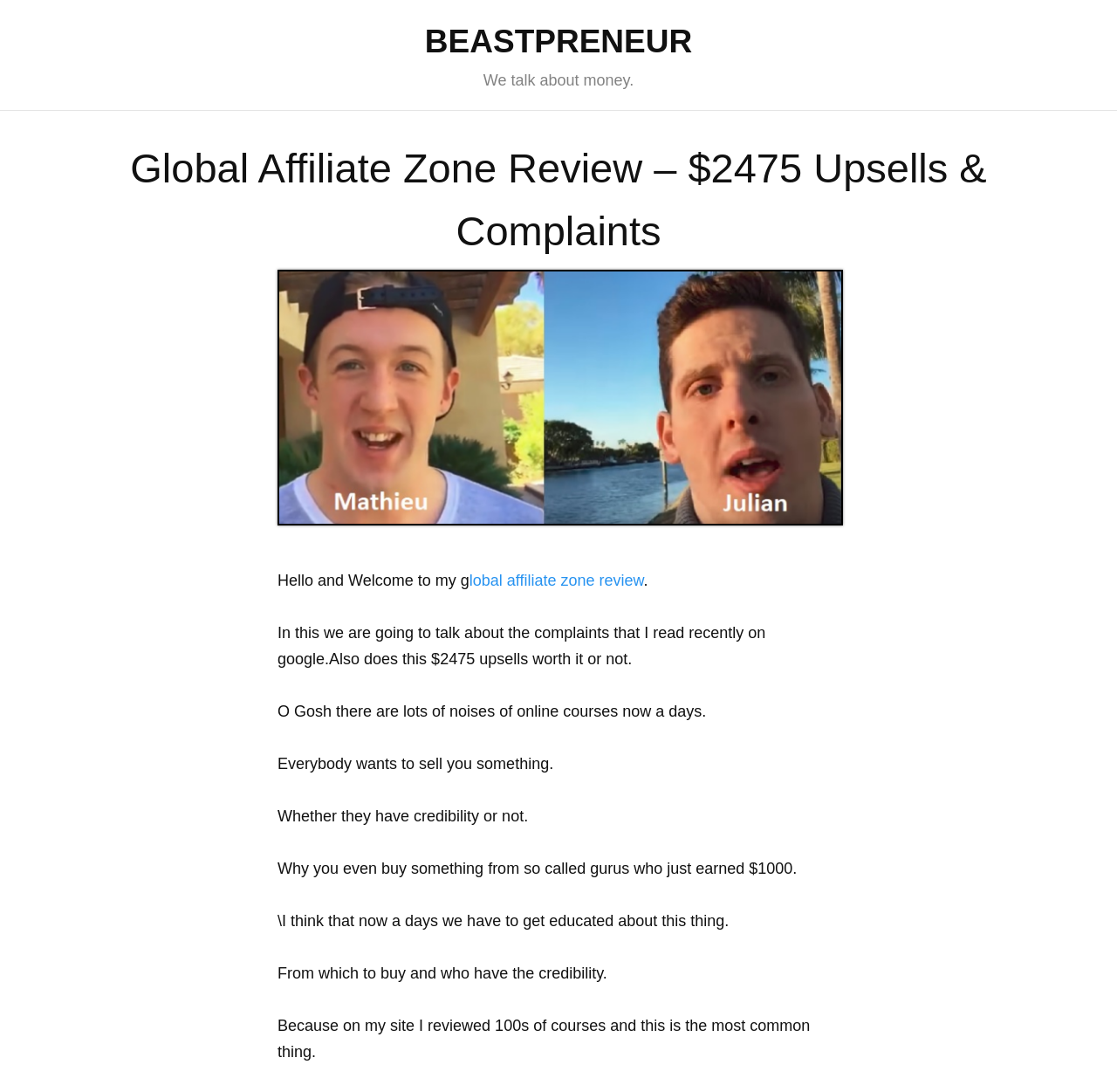What is the name of the website?
Utilize the image to construct a detailed and well-explained answer.

The name of the website is mentioned at the top of the webpage, which is 'BEASTPRENEUR'. This can be seen in the StaticText element with the text 'BEASTPRENEUR'.